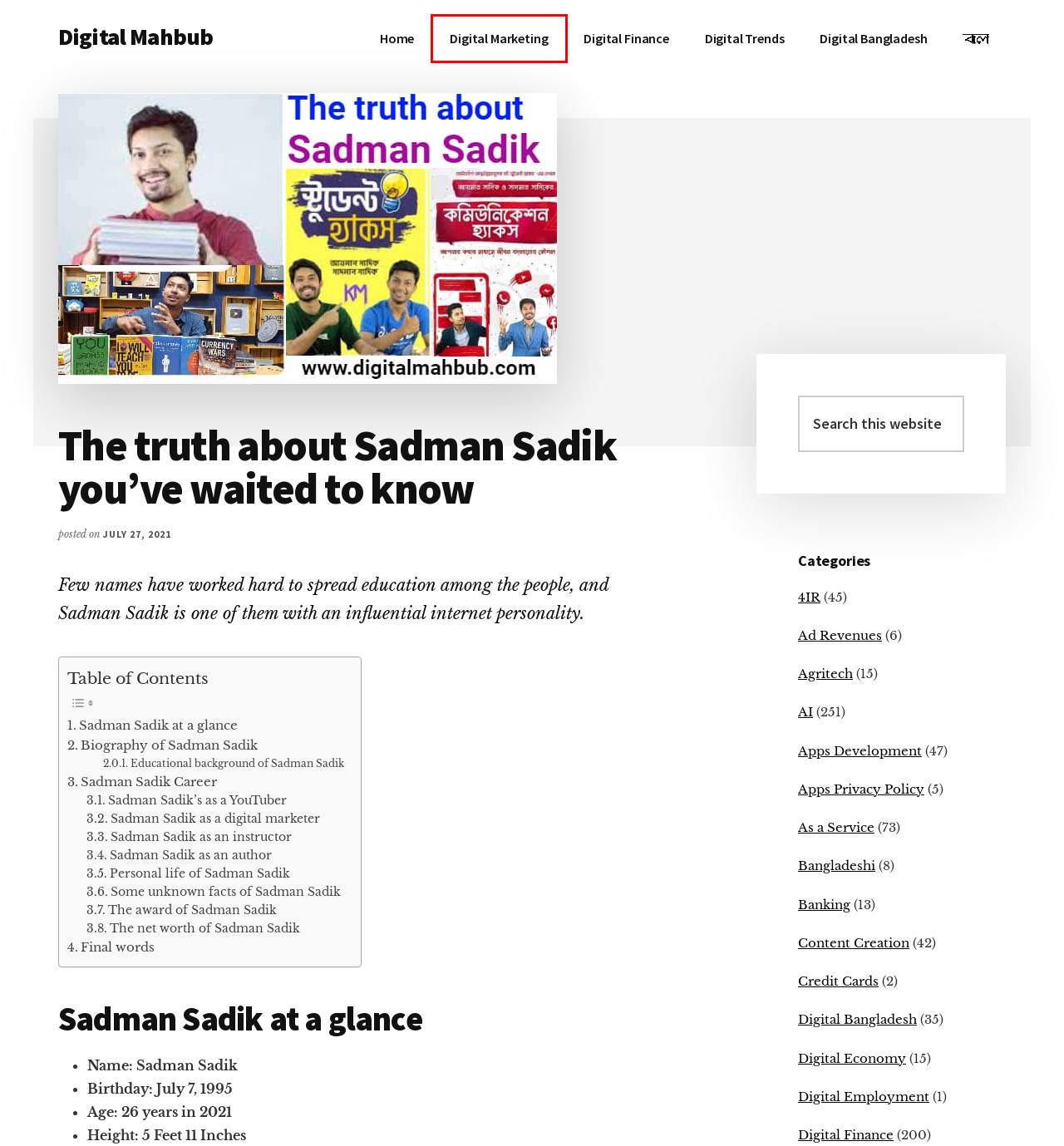Observe the provided screenshot of a webpage with a red bounding box around a specific UI element. Choose the webpage description that best fits the new webpage after you click on the highlighted element. These are your options:
A. Digital Mahbub - Your Digital Destination
B. Digital Bangladesh - Digital Mahbub
C. Content Creation - Digital Mahbub
D. বাংলা - Digital Mahbub
E. Agritech - Digital Mahbub
F. Digital Trends - Digital Mahbub
G. Digital Marketing - Digital Mahbub
H. Digital Employment - Digital Mahbub

G